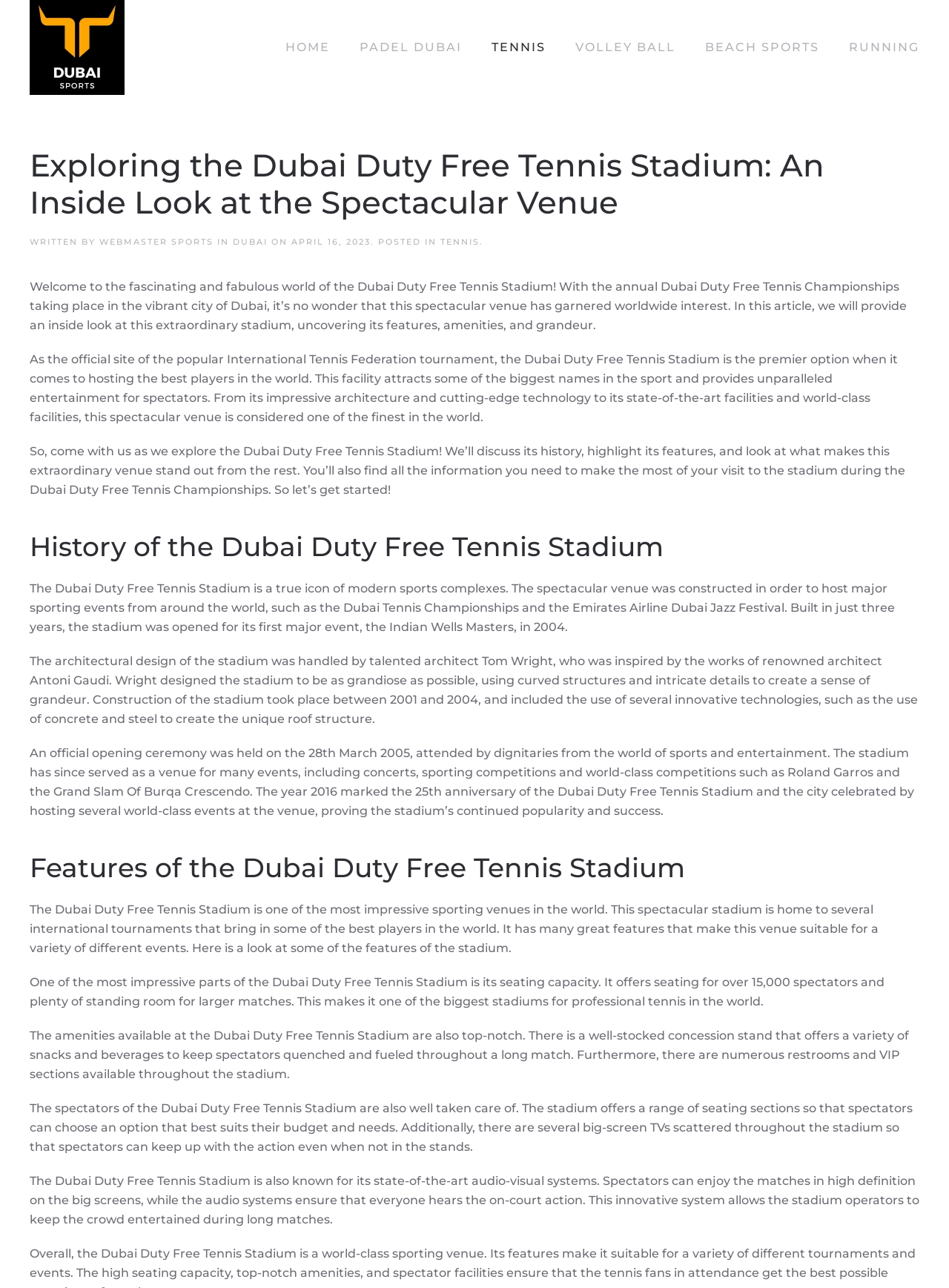Use a single word or phrase to answer the question:
What is the seating capacity of the stadium?

over 15,000